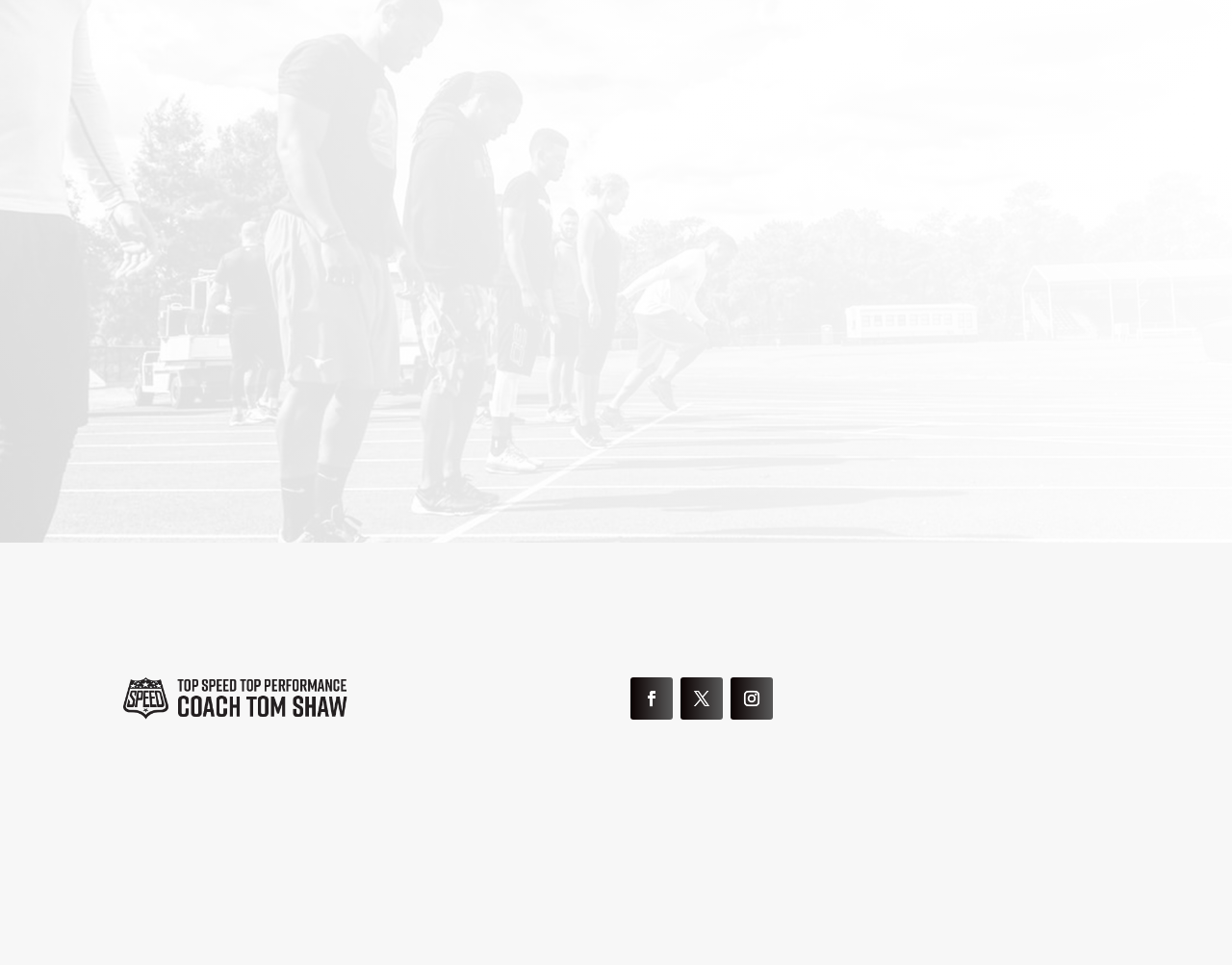Locate the bounding box coordinates of the UI element described by: "name="et_pb_signup_email" placeholder="Email"". Provide the coordinates as four float numbers between 0 and 1, formatted as [left, top, right, bottom].

[0.718, 0.805, 0.9, 0.852]